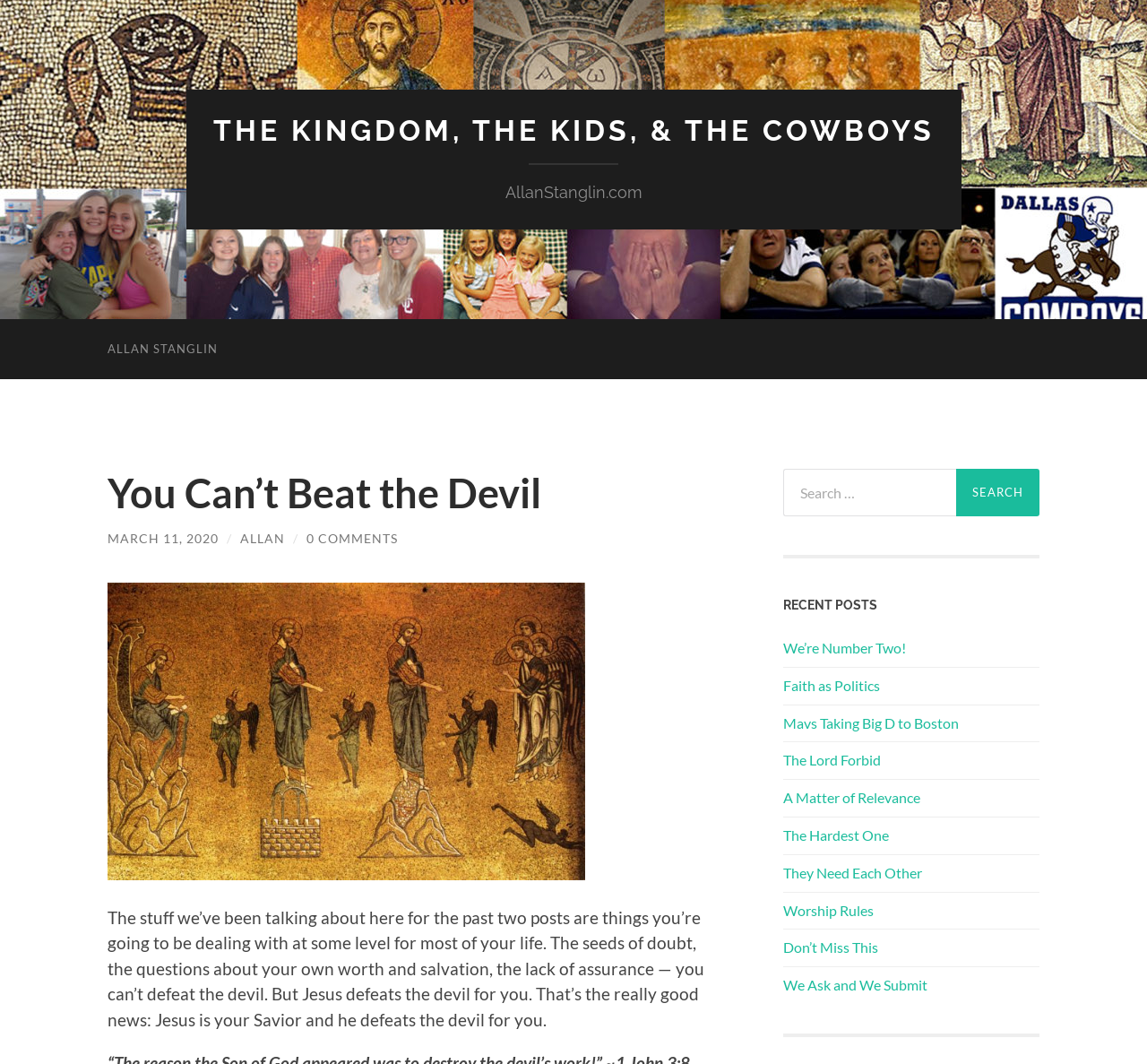What is the purpose of the search box?
Kindly offer a comprehensive and detailed response to the question.

The search box is located below the heading 'RECENT POSTS' and has a bounding box coordinates [0.683, 0.441, 0.834, 0.485]. It is accompanied by a button with the text 'SEARCH' and a static text 'Search for:', indicating its purpose is to search for posts on the website.